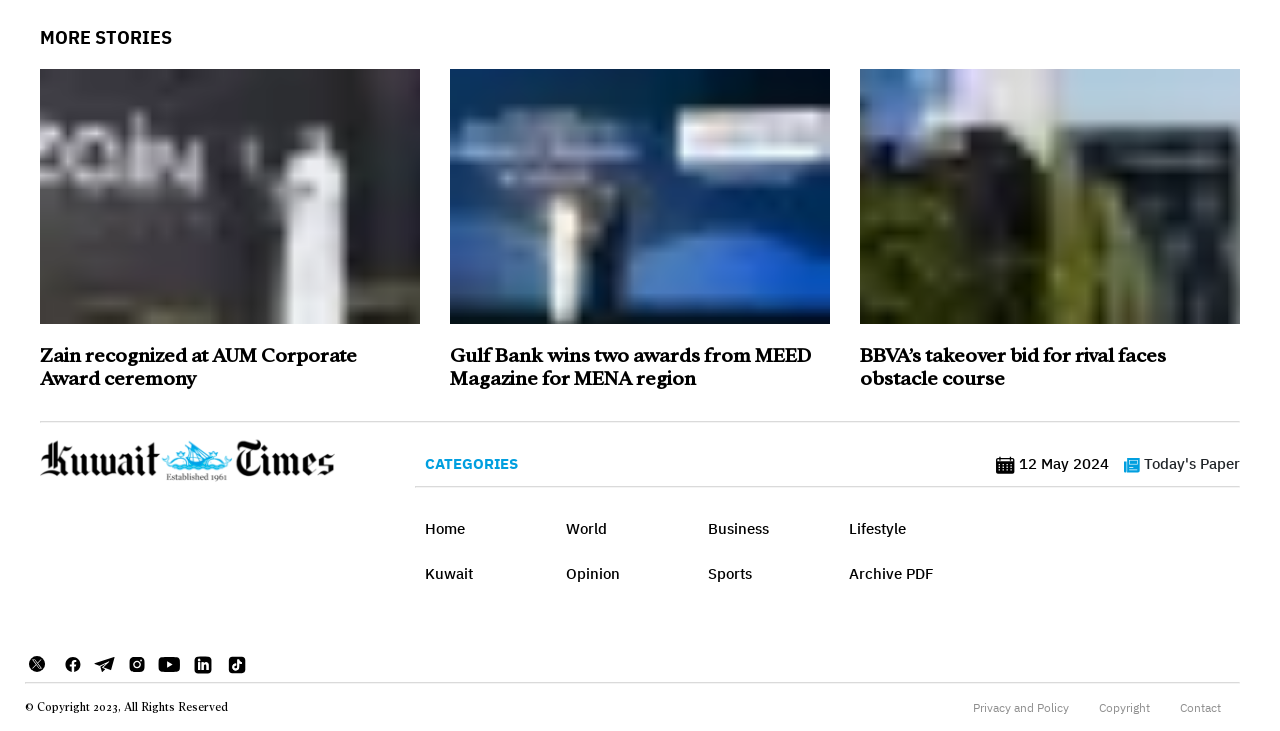Please identify the bounding box coordinates of the area I need to click to accomplish the following instruction: "View today's paper".

[0.894, 0.621, 0.969, 0.647]